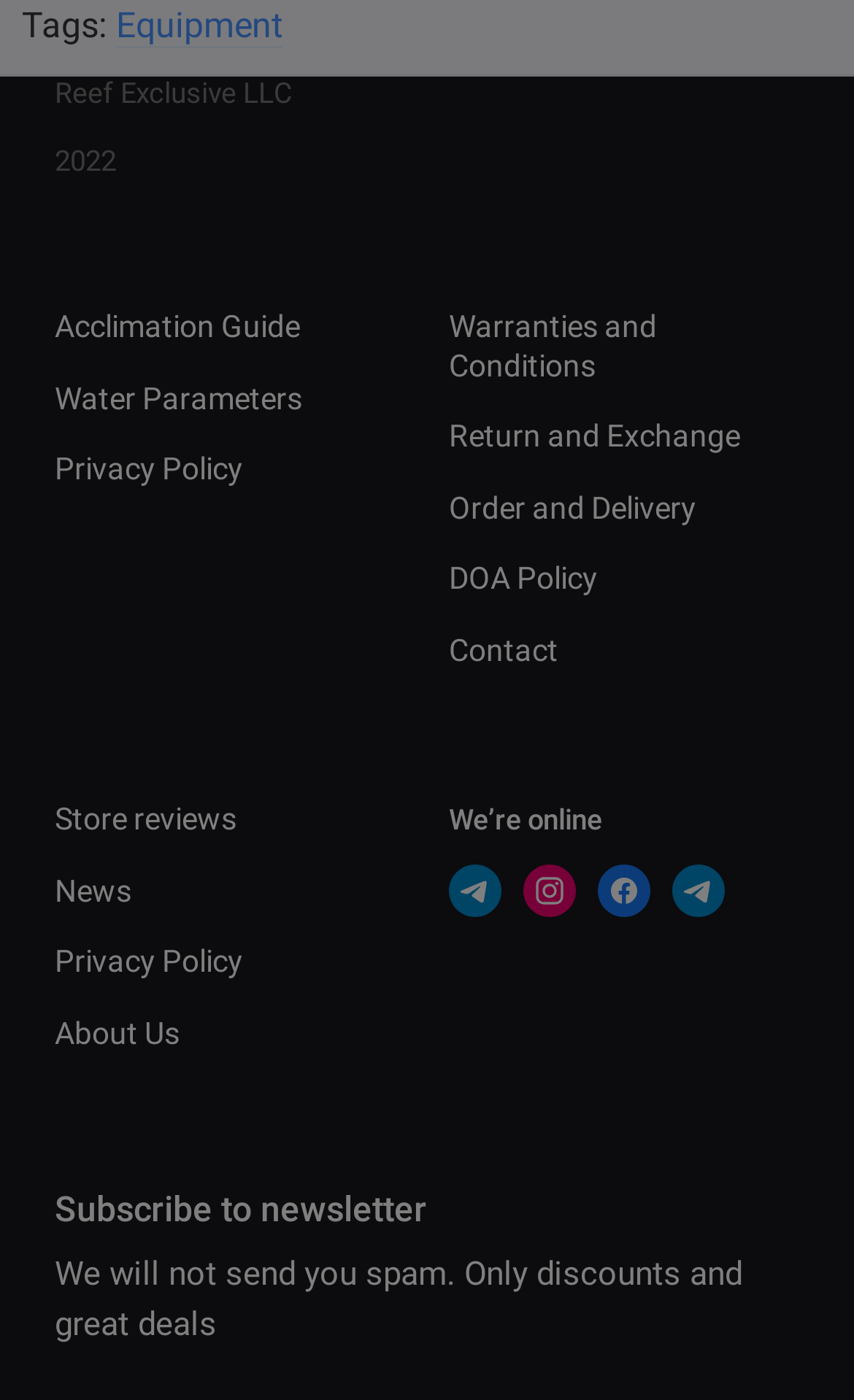How many social media platforms are linked in the webpage?
Please ensure your answer is as detailed and informative as possible.

The social media platforms can be found in the DescriptionList element with ID 299, where there are links to Telegram, Instagram, Facebook, and Telegram again. Therefore, there are 4 social media platforms linked in the webpage.